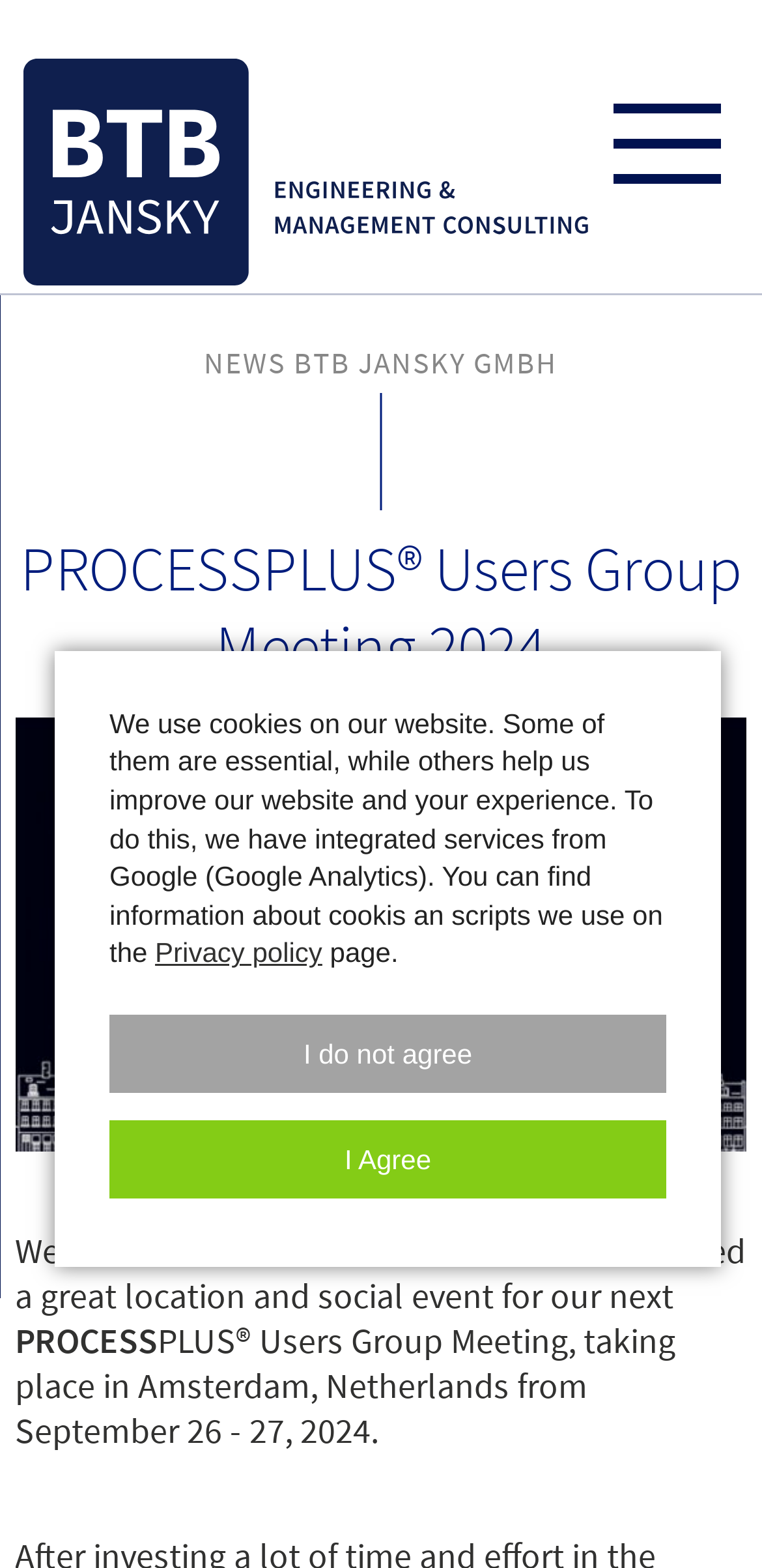Provide the bounding box coordinates for the UI element described in this sentence: "I Agree". The coordinates should be four float values between 0 and 1, i.e., [left, top, right, bottom].

[0.144, 0.714, 0.874, 0.764]